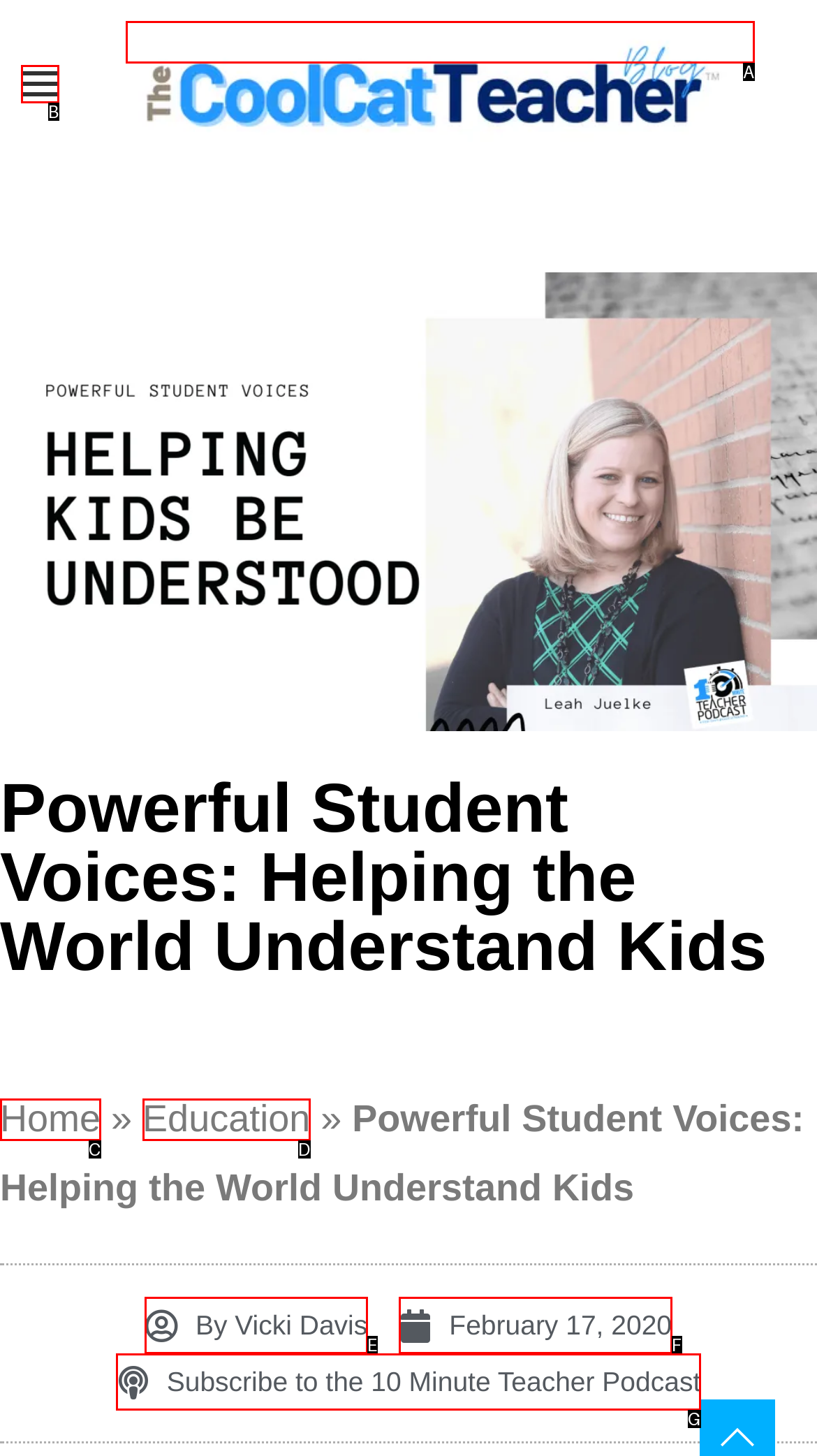Please provide the letter of the UI element that best fits the following description: alt="Cool Cat Teacher Blog"
Respond with the letter from the given choices only.

A